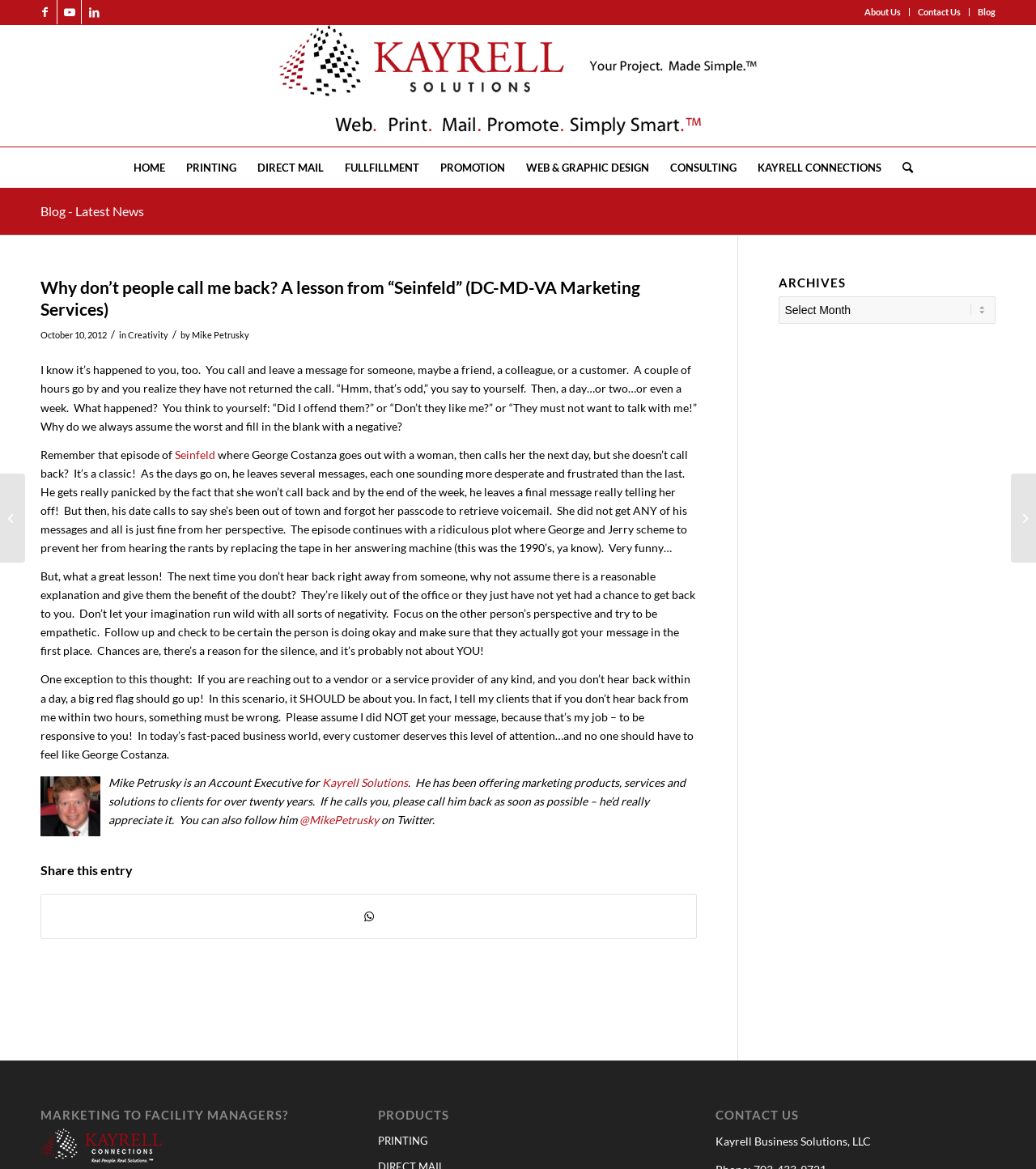Specify the bounding box coordinates of the area to click in order to follow the given instruction: "Search for something."

[0.861, 0.126, 0.881, 0.161]